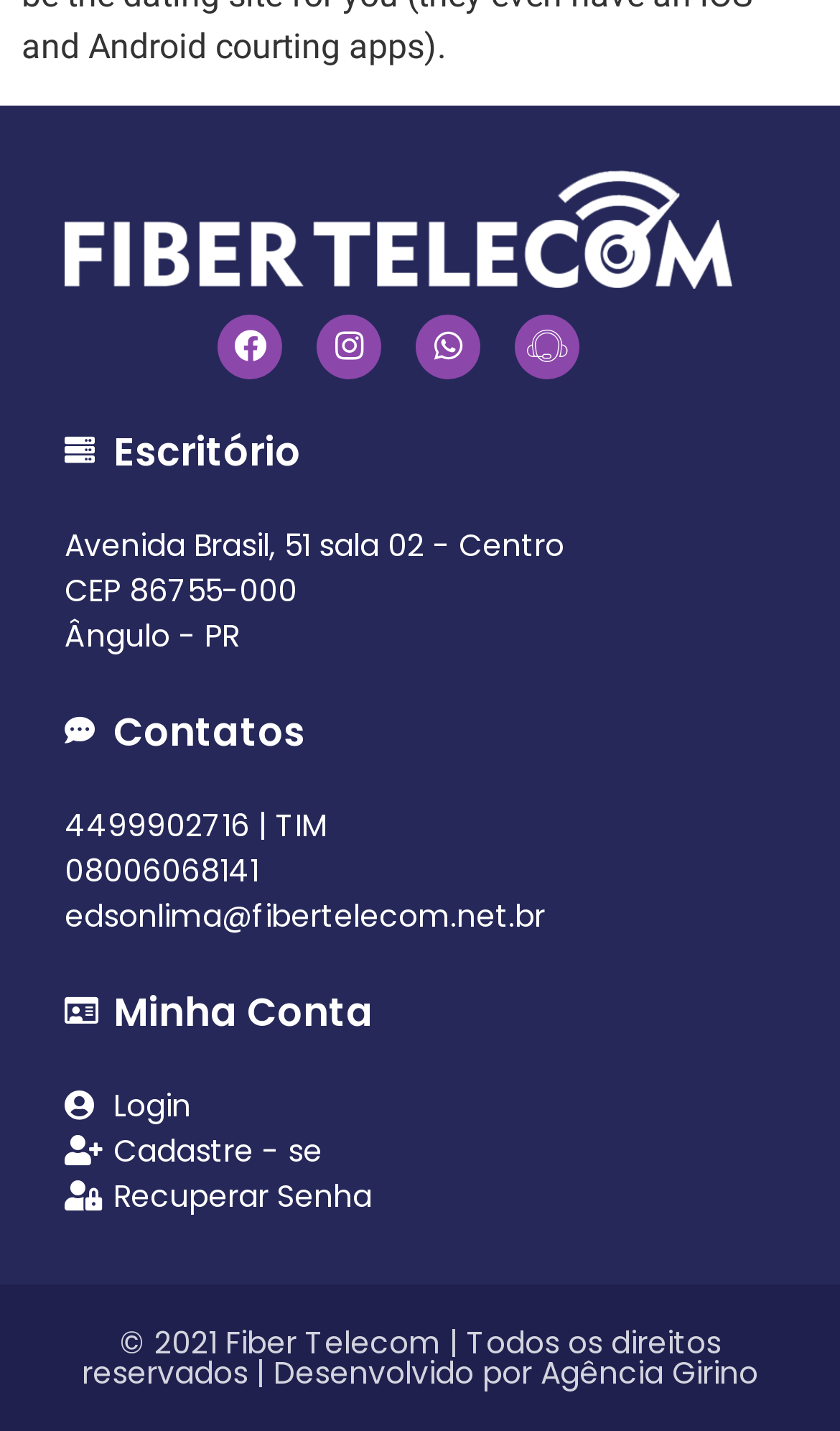Respond concisely with one word or phrase to the following query:
What is the email address for contact?

edsonlima@fibertelecom.net.br